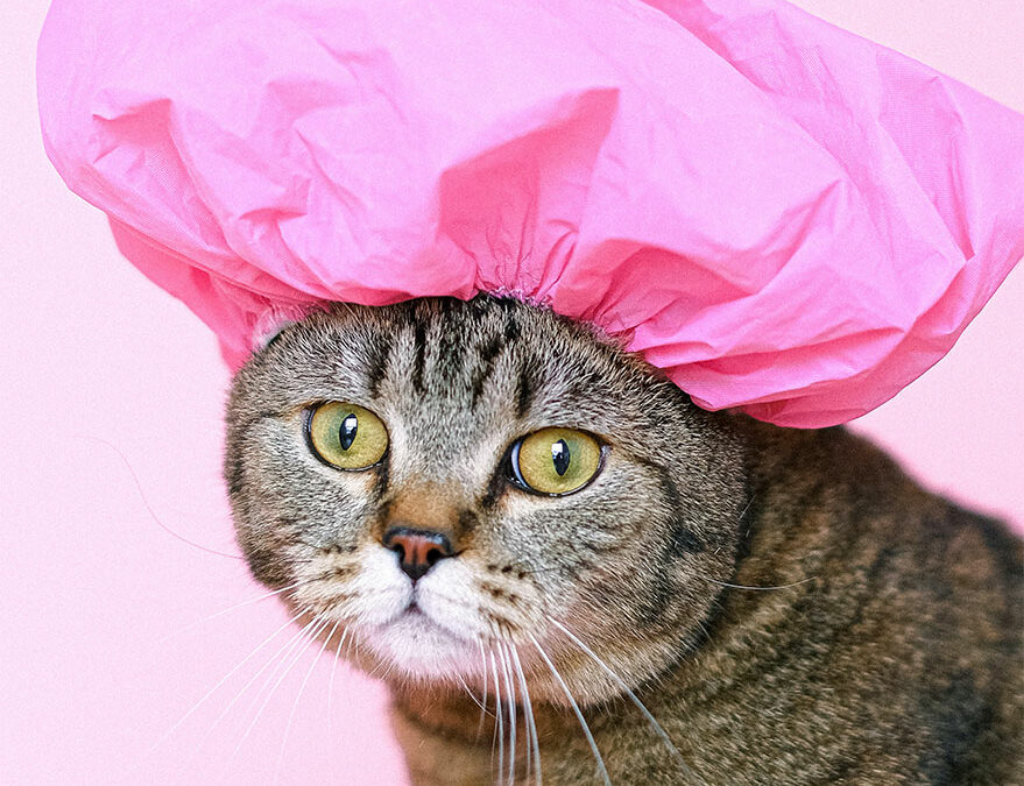Give a one-word or short phrase answer to the question: 
What is the likely purpose of the image?

To convey a relatable message